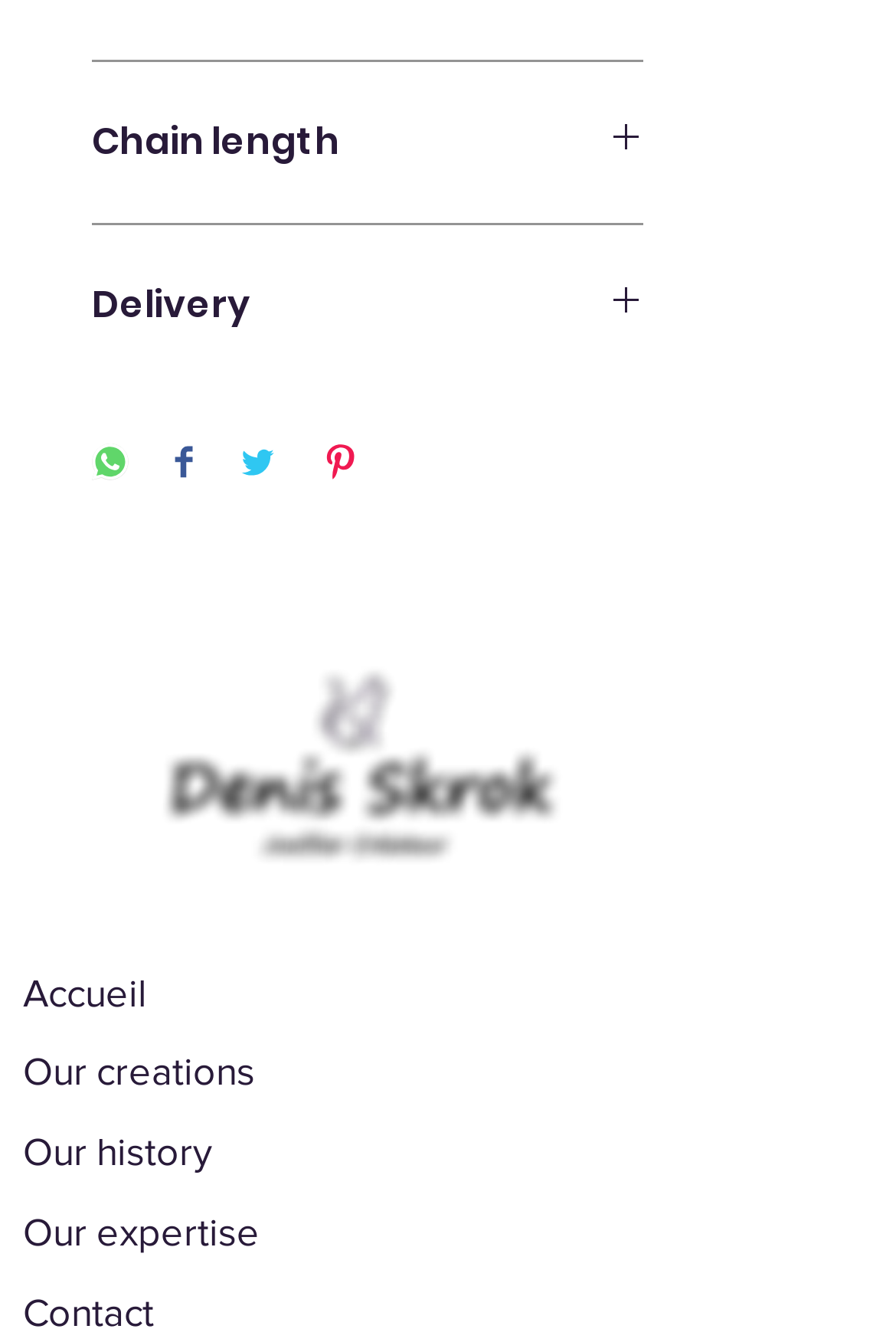How many main sections are there above the bottom navigation?
Based on the visual content, answer with a single word or a brief phrase.

2